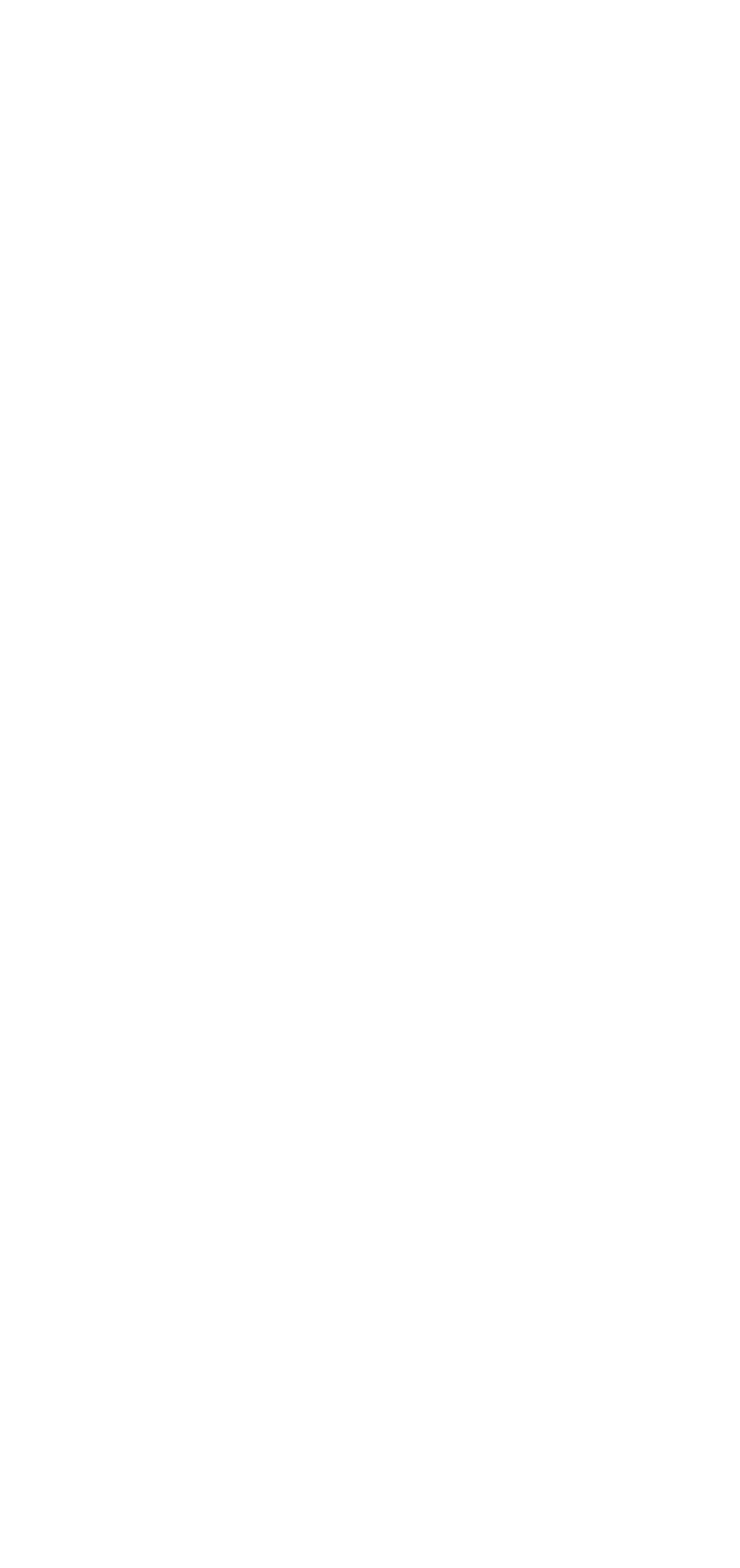Locate the bounding box coordinates of the item that should be clicked to fulfill the instruction: "View Facebook page".

[0.077, 0.009, 0.188, 0.061]